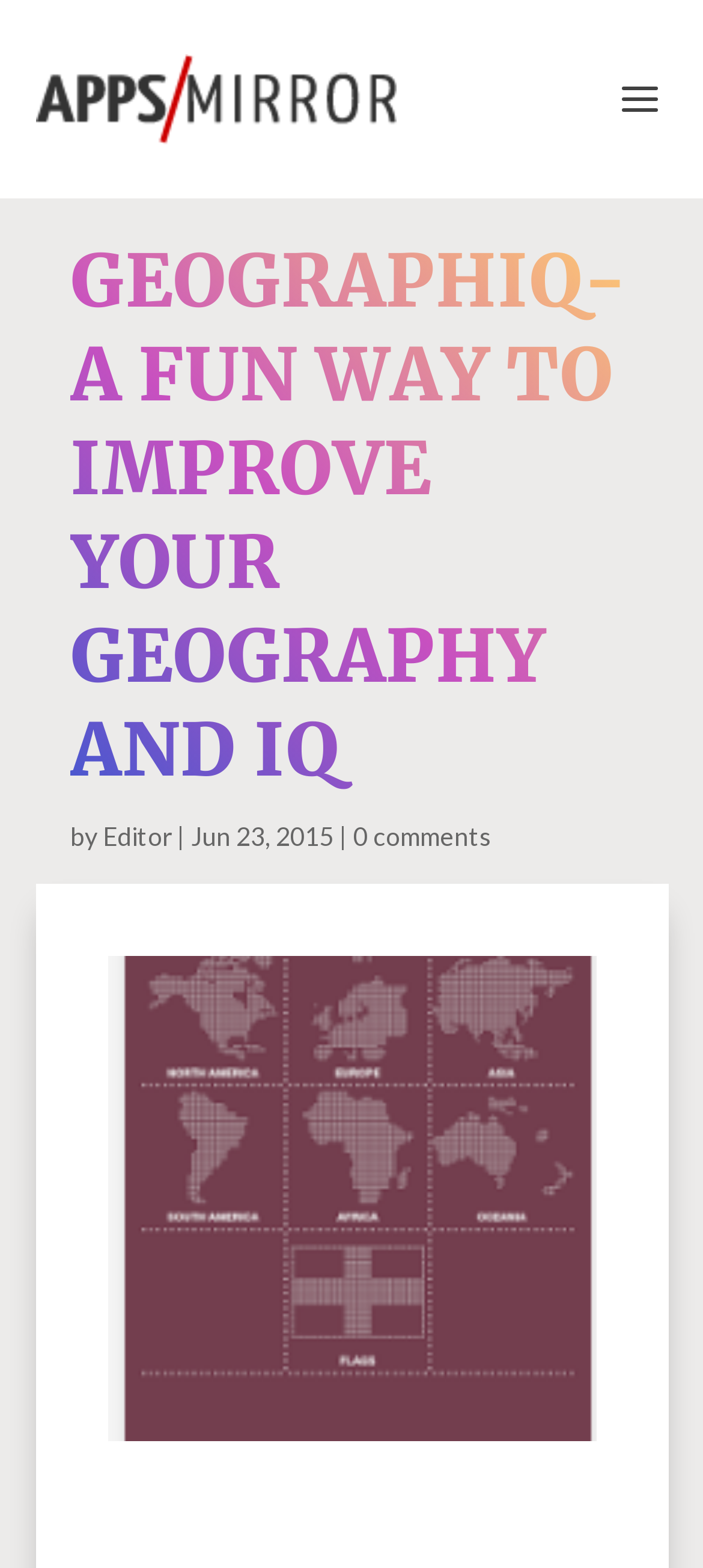Please extract and provide the main headline of the webpage.

GEOGRAPHIQ- A FUN WAY TO IMPROVE YOUR GEOGRAPHY AND IQ